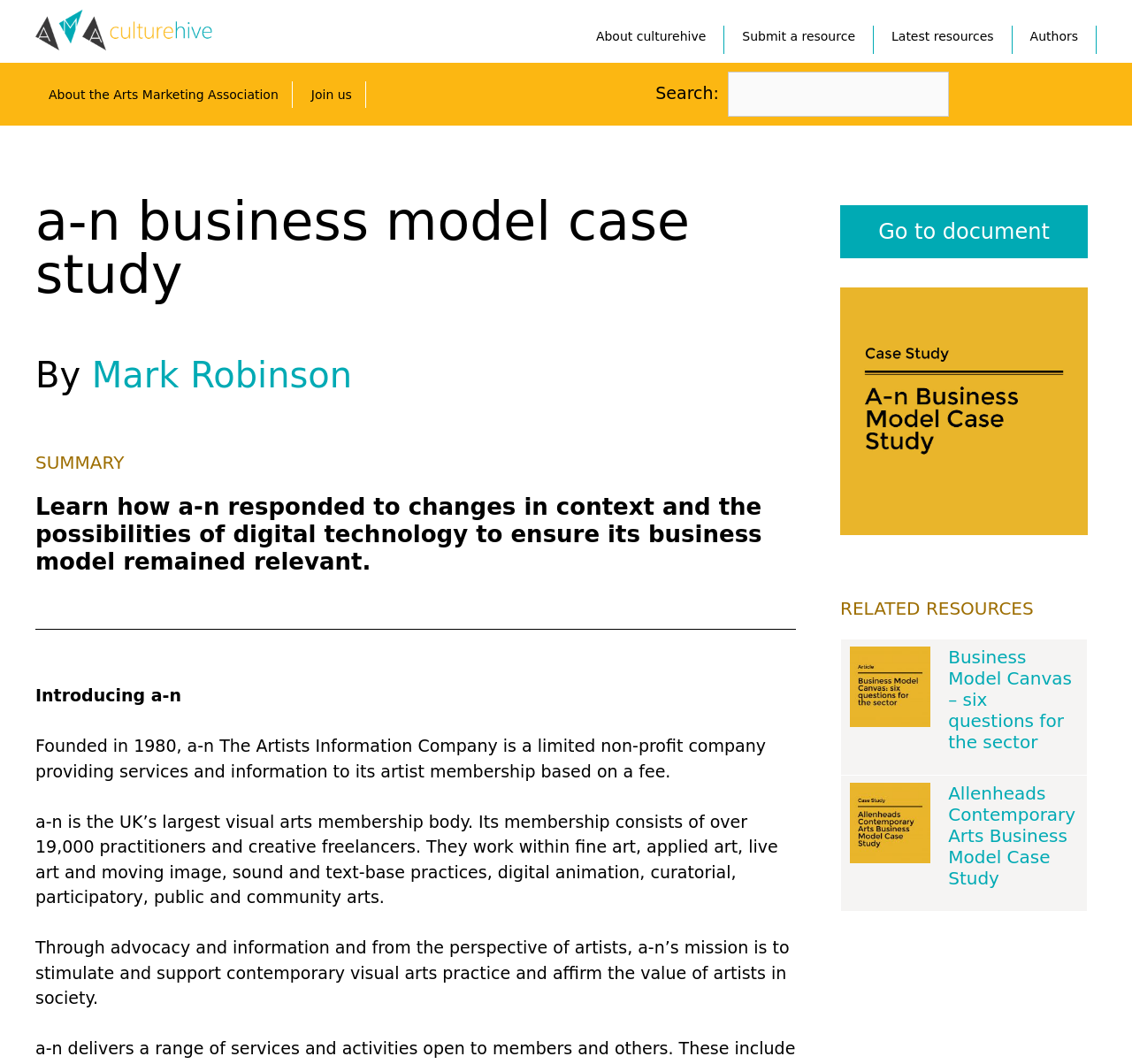Describe all the key features of the webpage in detail.

The webpage is a case study about a-n's business model, with a focus on how the organization responded to changes in context and the possibilities of digital technology. 

At the top left of the page, there is a logo image and a link to "CultureHive". To the right of these elements, there are four links: "About culturehive", "Submit a resource", "Latest resources", and "Authors". Below these links, there is a link to "About the Arts Marketing Association" and another link to "Join us". 

On the right side of the page, there is a search bar with a label "Search:" and a textbox. 

The main content of the page starts with a heading "a-n business model case study" followed by a subheading "By Mark Robinson", which is a link to the author's profile. Below this, there is a summary section with a heading "SUMMARY" and a paragraph describing the case study. 

The main content is divided into sections, with headings "Introducing a-n", "Founded in 1980...", and "Through advocacy and information...". These sections provide information about a-n, its mission, and its membership. 

Below the main content, there is a link to "Go to document" and an image related to the case study. 

The page also features a section titled "RELATED RESOURCES" with three links to related resources, each accompanied by an image. These resources include "Business Model Canvas text image", "Business Model Canvas – six questions for the sector", and "Allenheads Contemporary Arts Business Model Case Study".